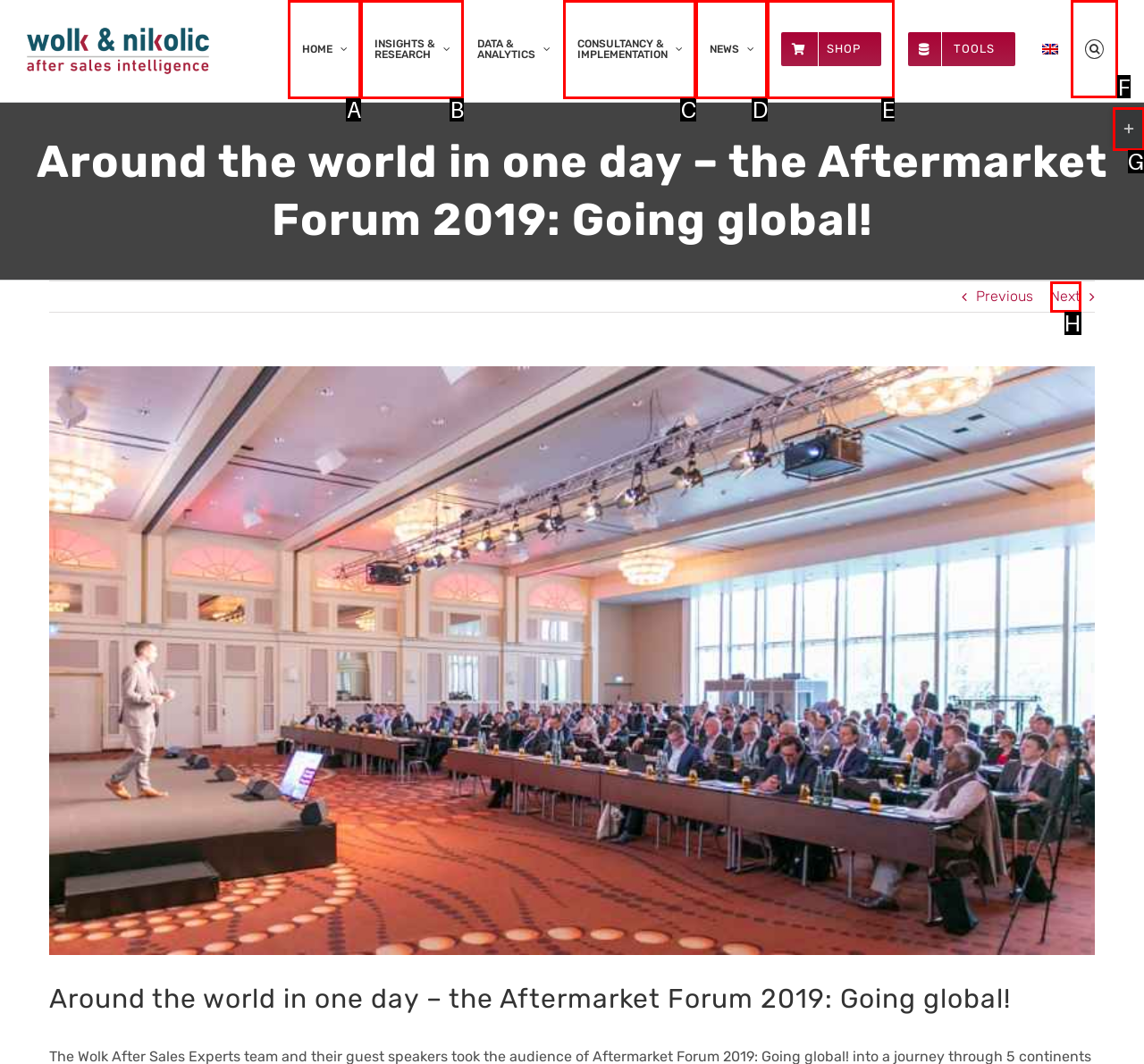Select the letter associated with the UI element you need to click to perform the following action: Search for something
Reply with the correct letter from the options provided.

F